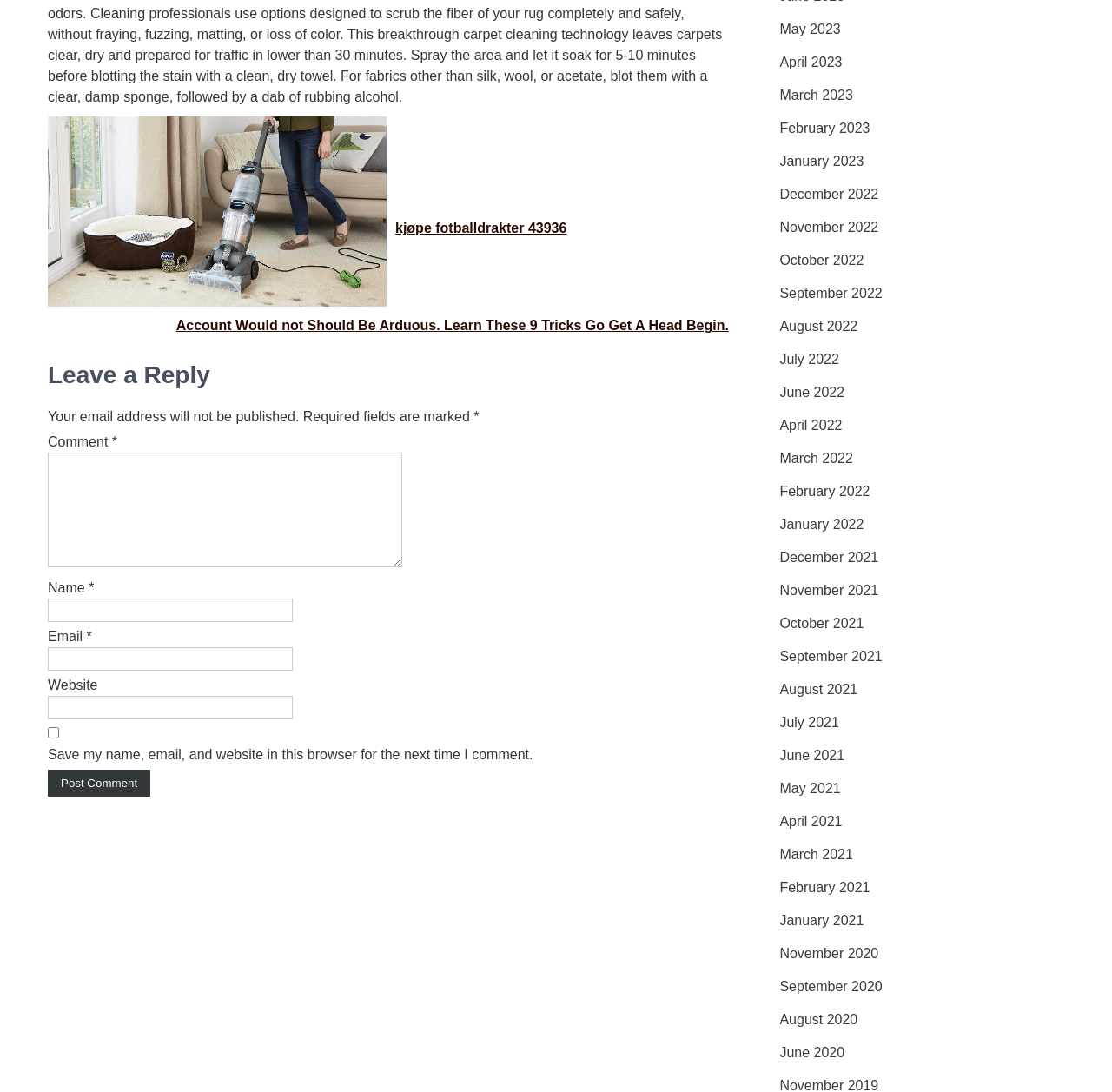Give the bounding box coordinates for the element described as: "June 2020".

[0.701, 0.955, 0.759, 0.974]